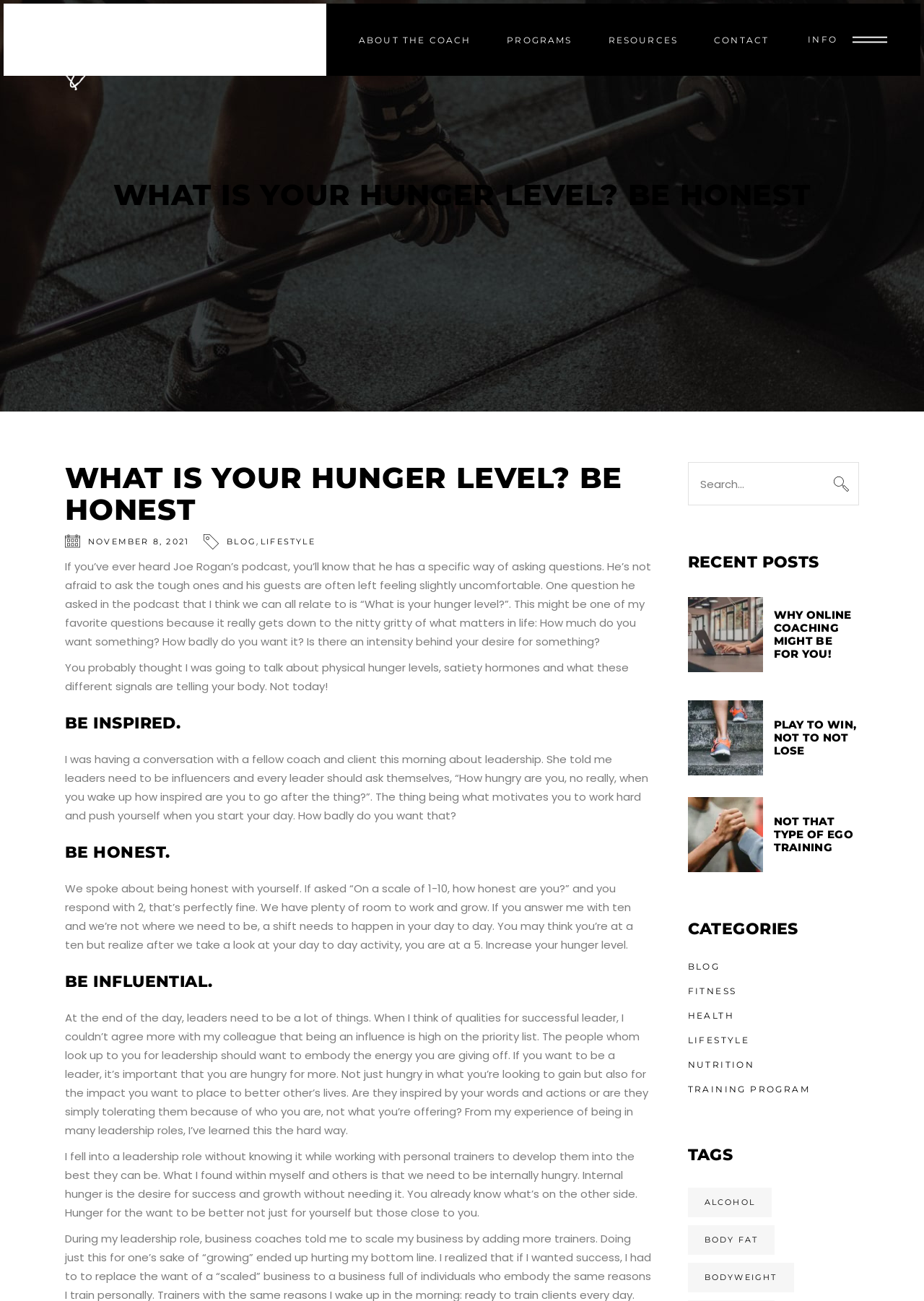Specify the bounding box coordinates of the area to click in order to execute this command: 'Search for something'. The coordinates should consist of four float numbers ranging from 0 to 1, and should be formatted as [left, top, right, bottom].

[0.744, 0.355, 0.93, 0.388]